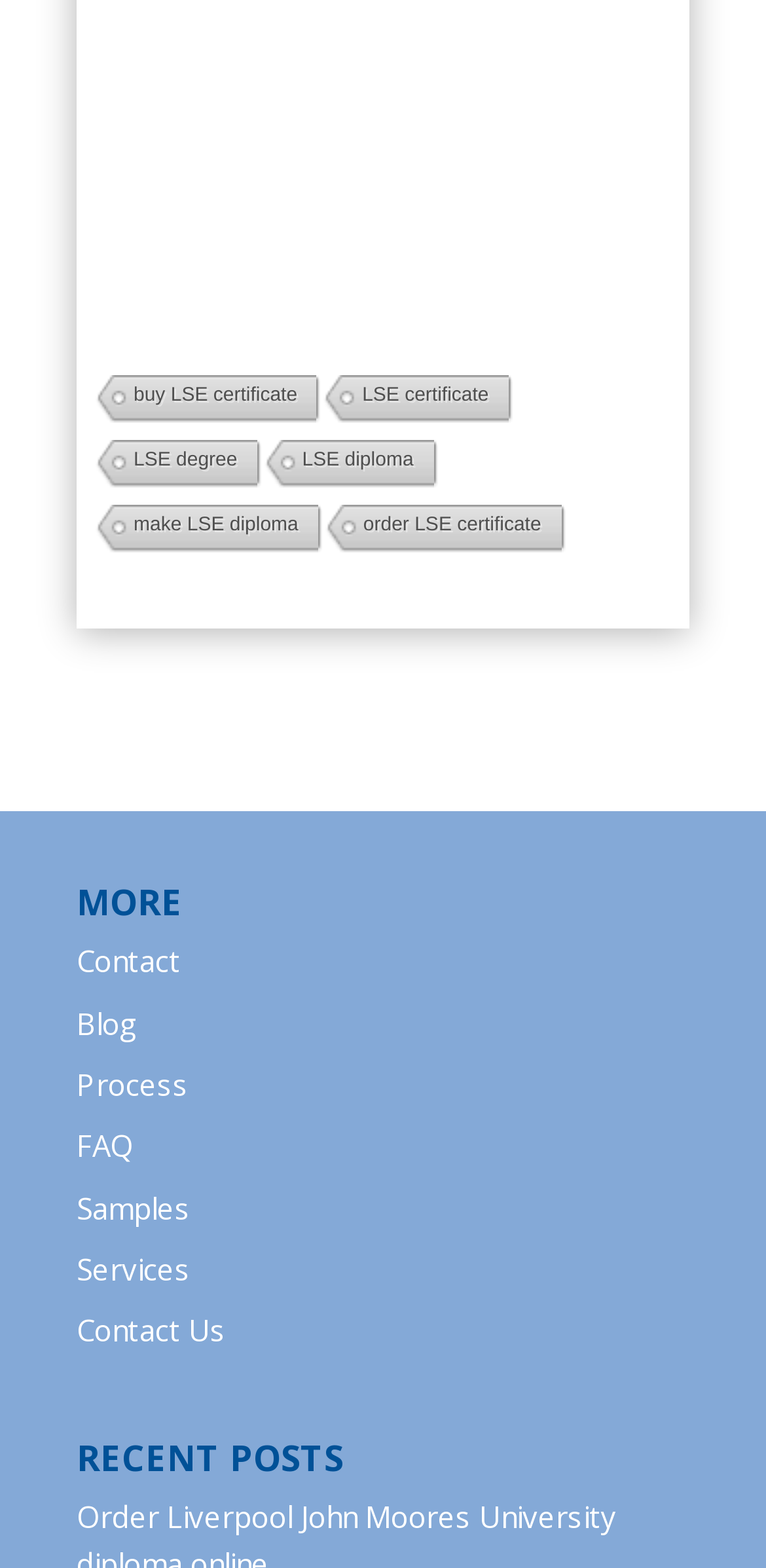Find the bounding box coordinates for the area that should be clicked to accomplish the instruction: "contact us".

[0.1, 0.836, 0.295, 0.861]